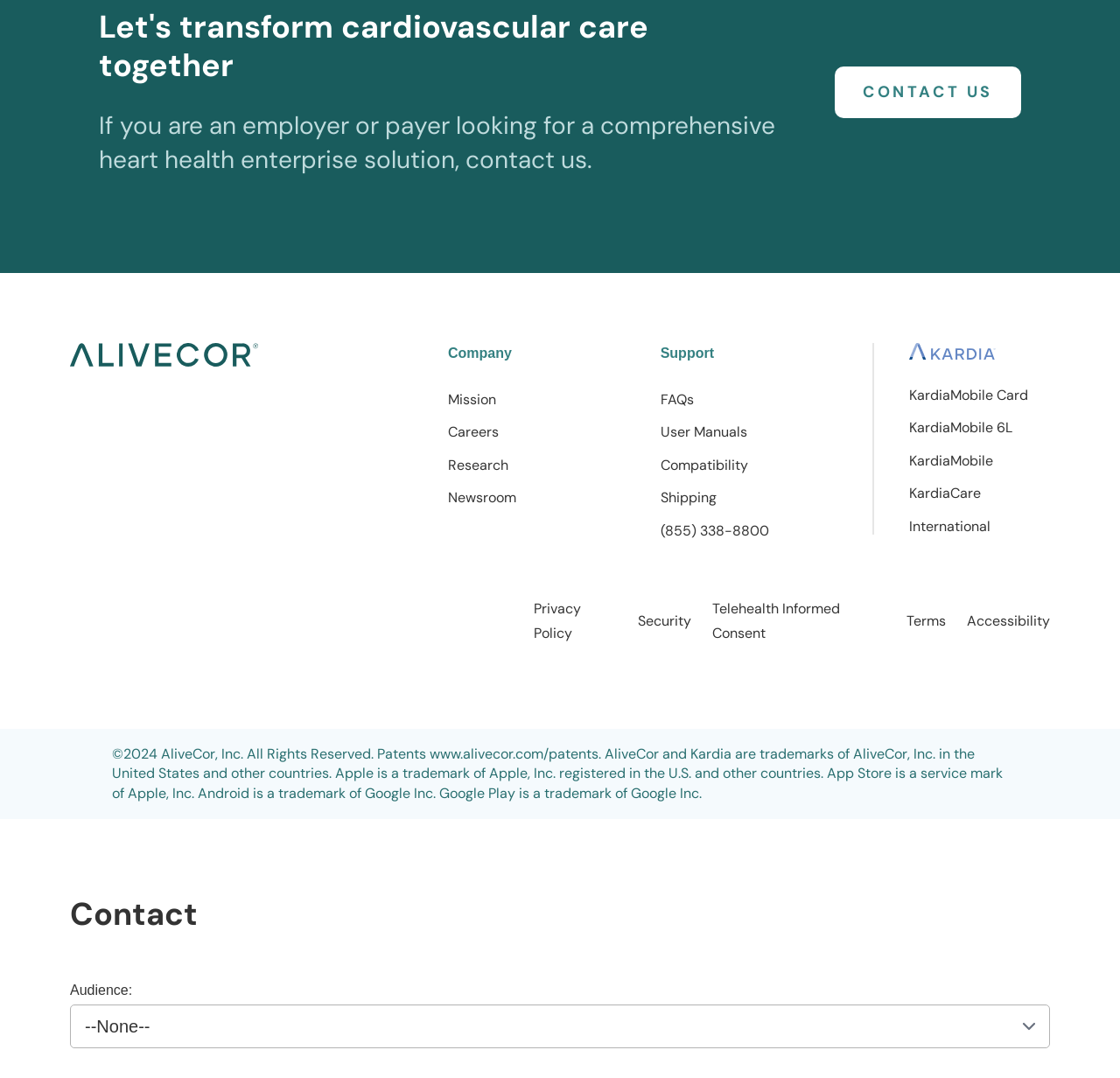What is the phone number mentioned on the webpage?
Examine the image closely and answer the question with as much detail as possible.

The phone number '(855) 338-8800' is mentioned on the webpage, specifically in the menu section, and is likely a contact number for the company or its support team.